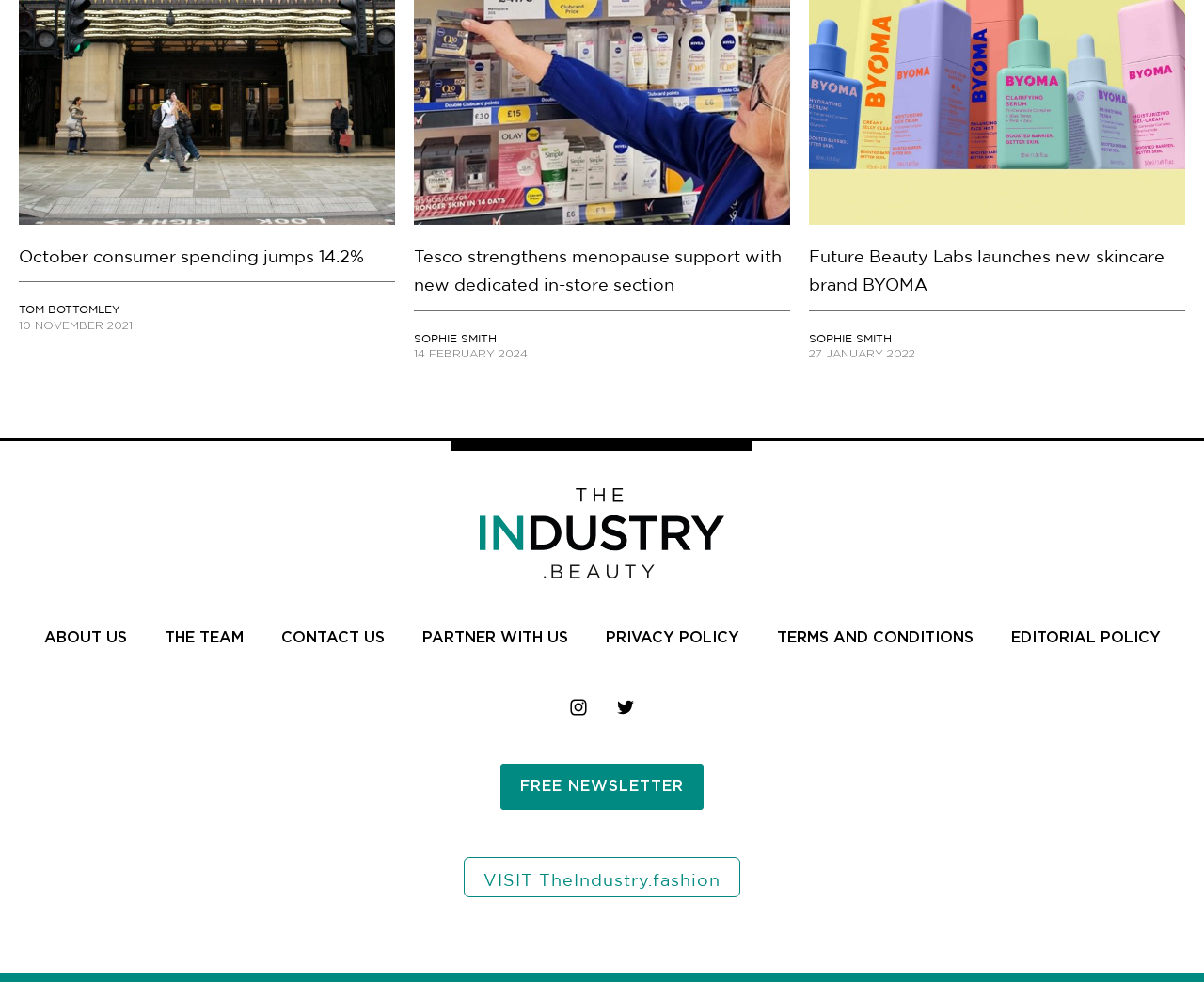Extract the bounding box coordinates for the UI element described as: "October consumer spending jumps 14.2%".

[0.016, 0.248, 0.302, 0.277]